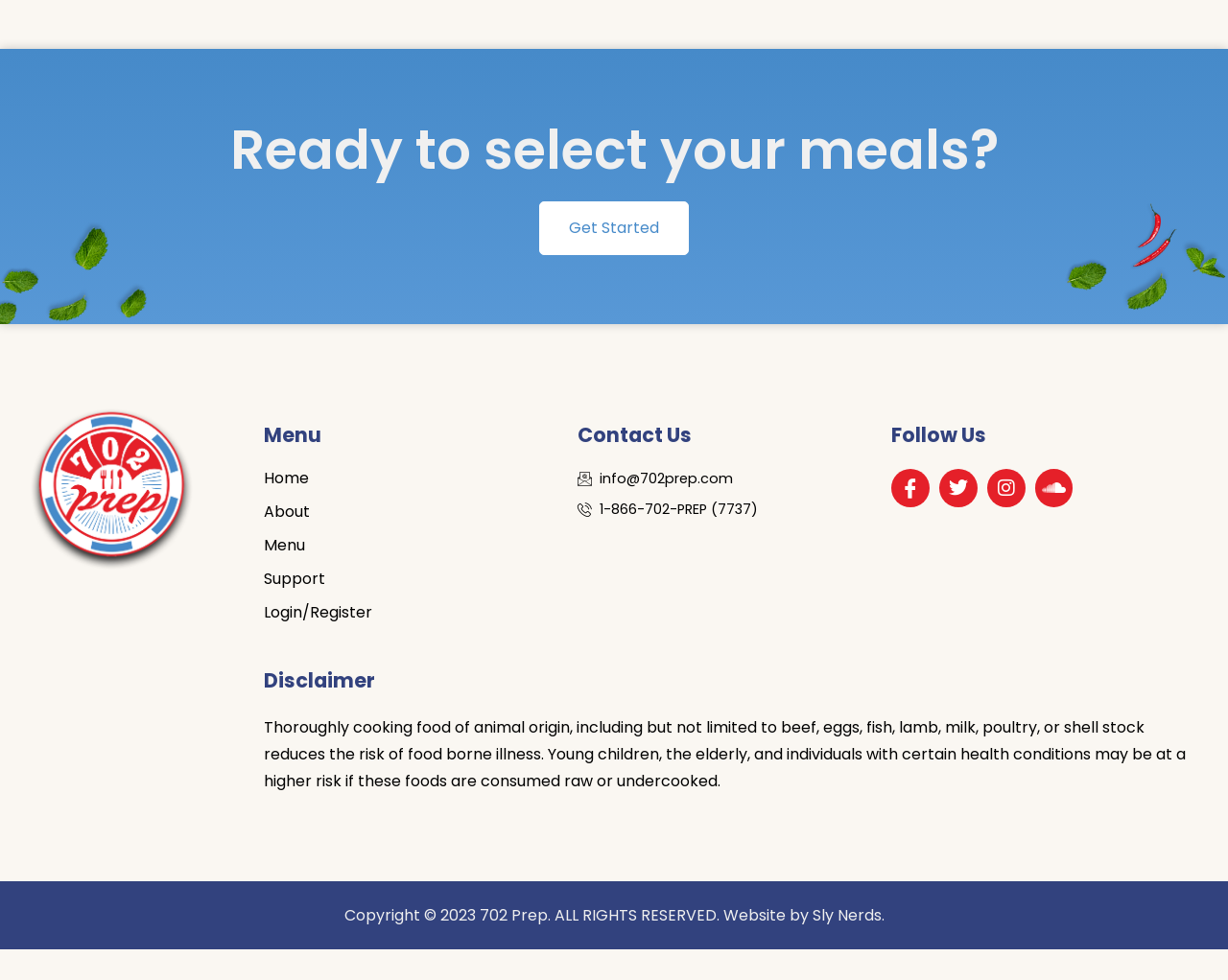Give the bounding box coordinates for this UI element: "Soundcloud". The coordinates should be four float numbers between 0 and 1, arranged as [left, top, right, bottom].

[0.843, 0.479, 0.874, 0.518]